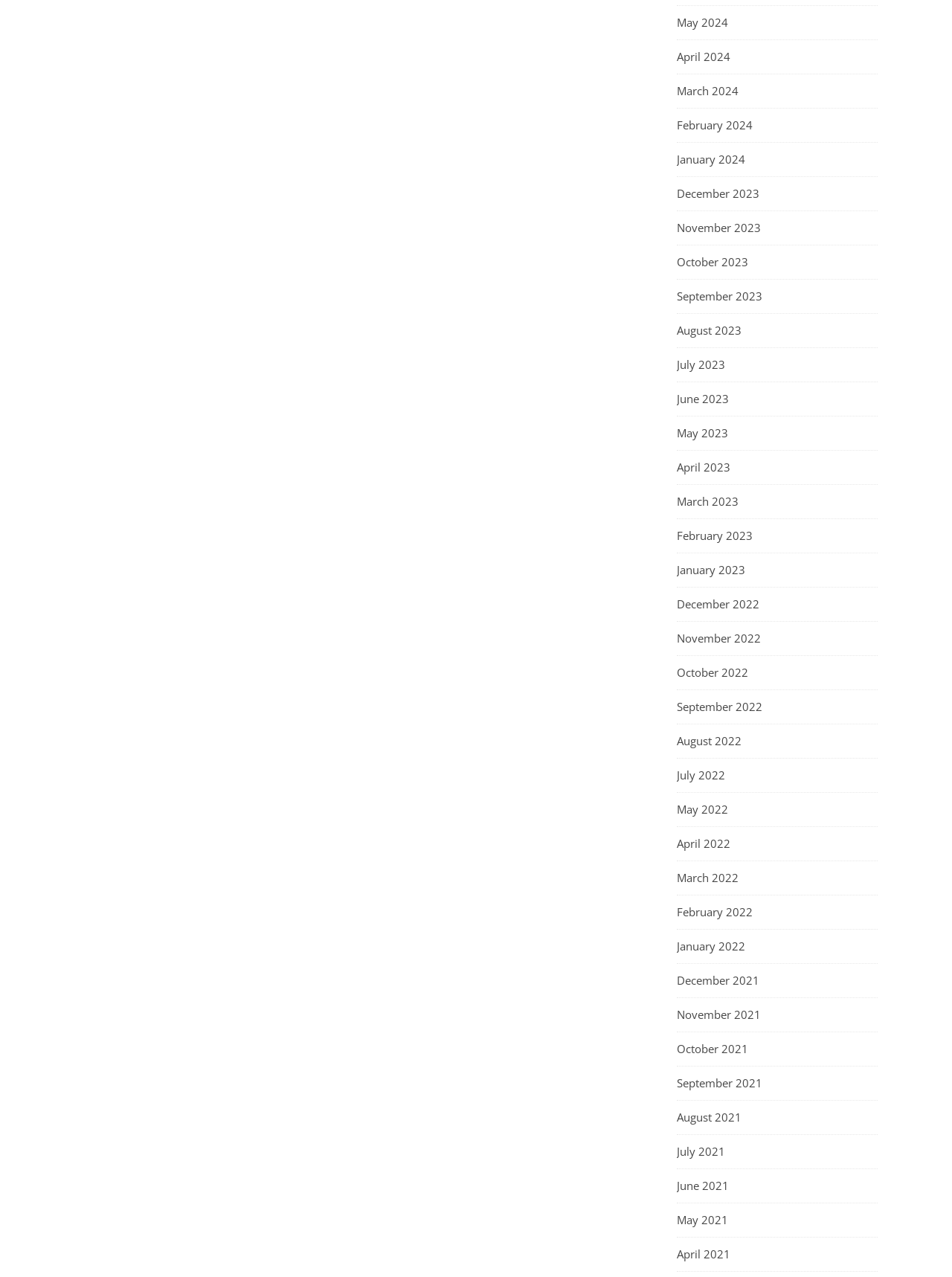Please determine the bounding box coordinates for the element with the description: "February 2024".

[0.711, 0.085, 0.791, 0.111]